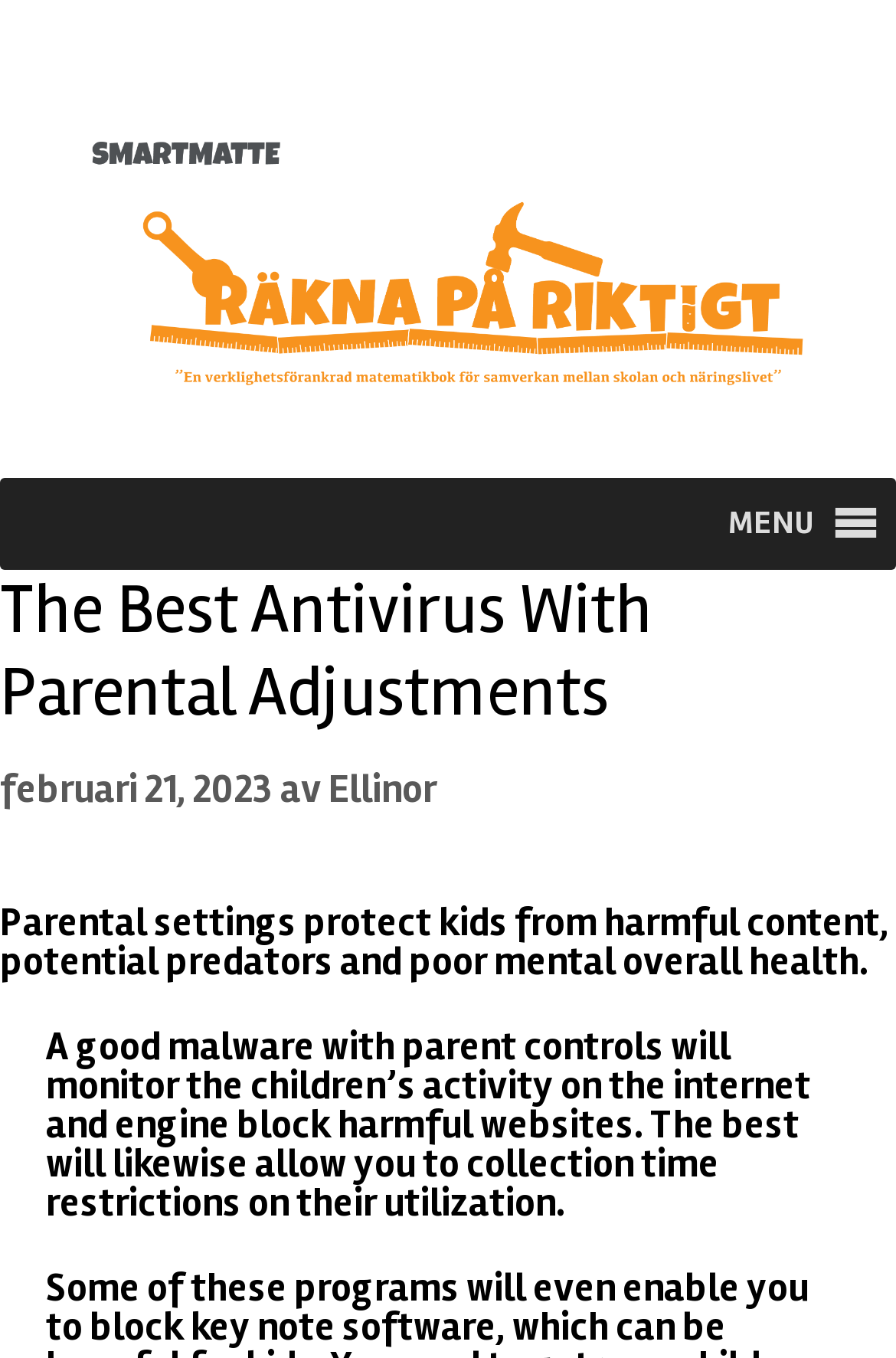Generate the main heading text from the webpage.

The Best Antivirus With Parental Adjustments